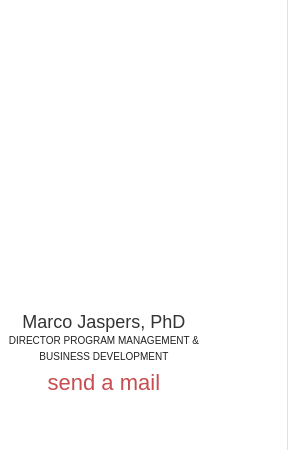Provide an in-depth description of the image.

The image features Marco Jaspers, PhD, who holds the position of Director of Program Management & Business Development at BioConnection. Below his name, there is a designation indicating his specialized role within the organization. Additionally, a link labeled "send a mail" is provided, offering a direct way to contact him for further inquiries or communication related to his work at BioConnection, a renowned Contract Manufacturing Organization specializing in the GMP production of sterile drug products.